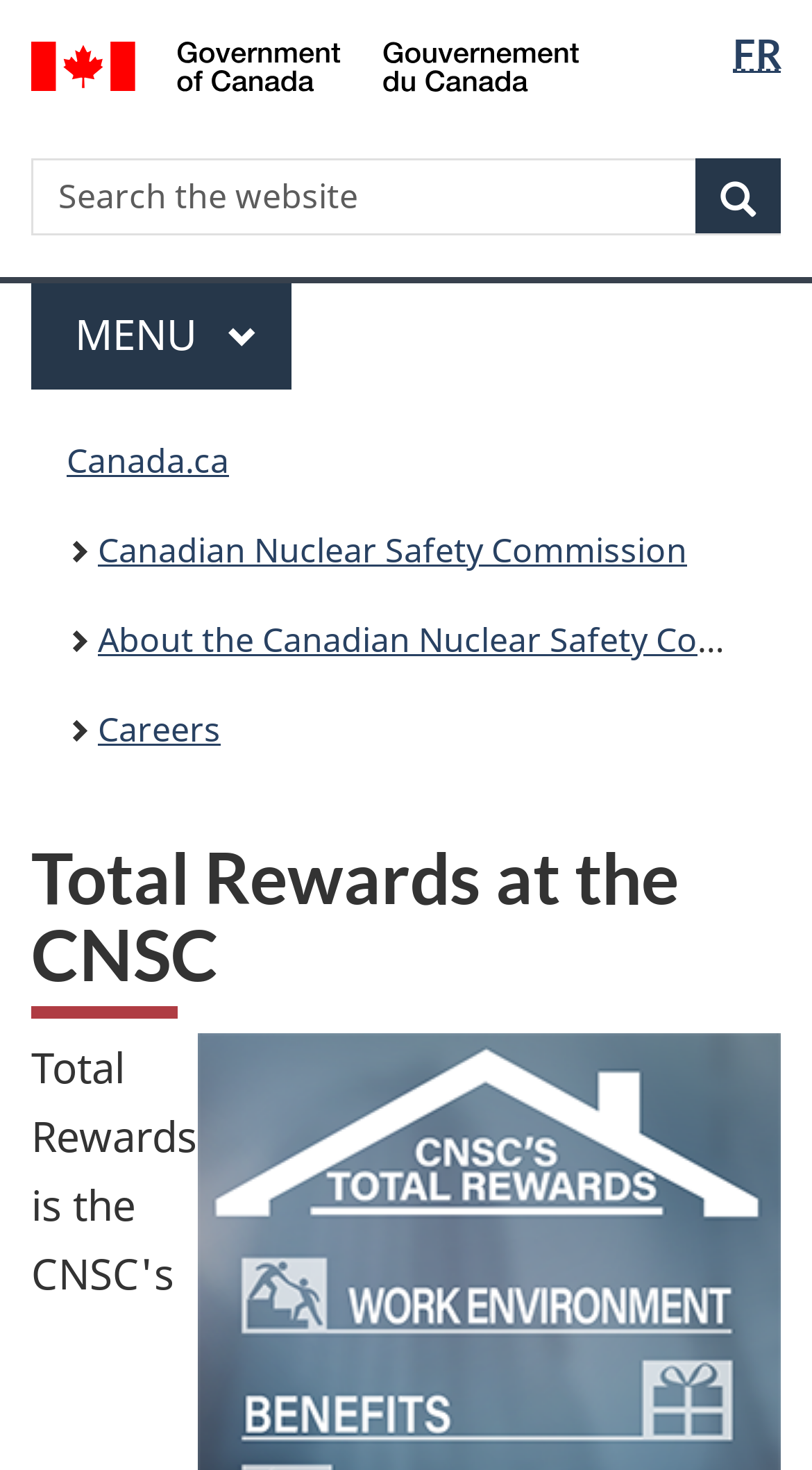What is the main topic of the webpage?
Using the image, provide a concise answer in one word or a short phrase.

Total Rewards at the CNSC